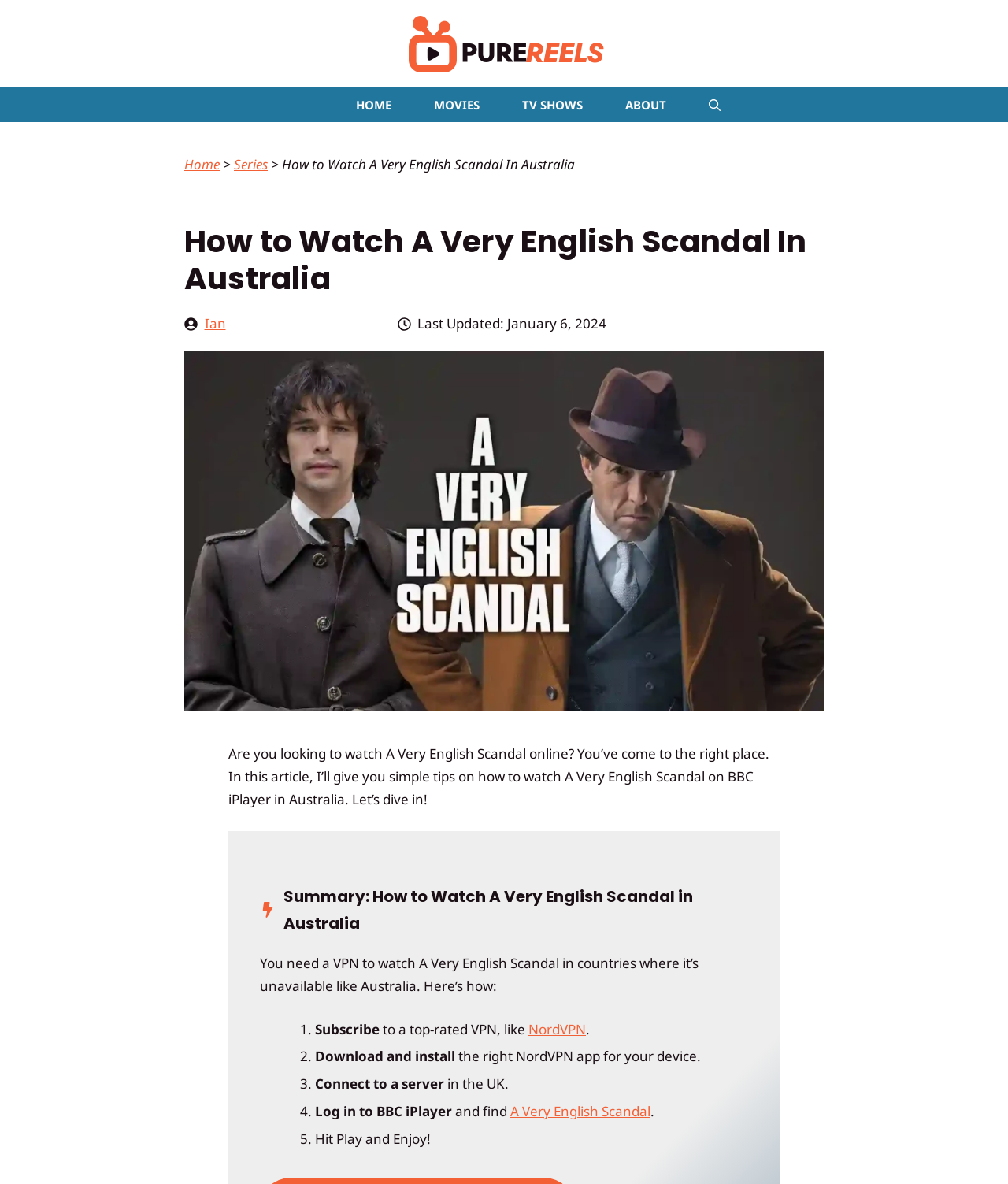What is the name of the VPN recommended in the article?
Examine the image and provide an in-depth answer to the question.

The article recommends using a top-rated VPN, specifically NordVPN, to watch A Very English Scandal in Australia. This information can be found in the second step of the guide.